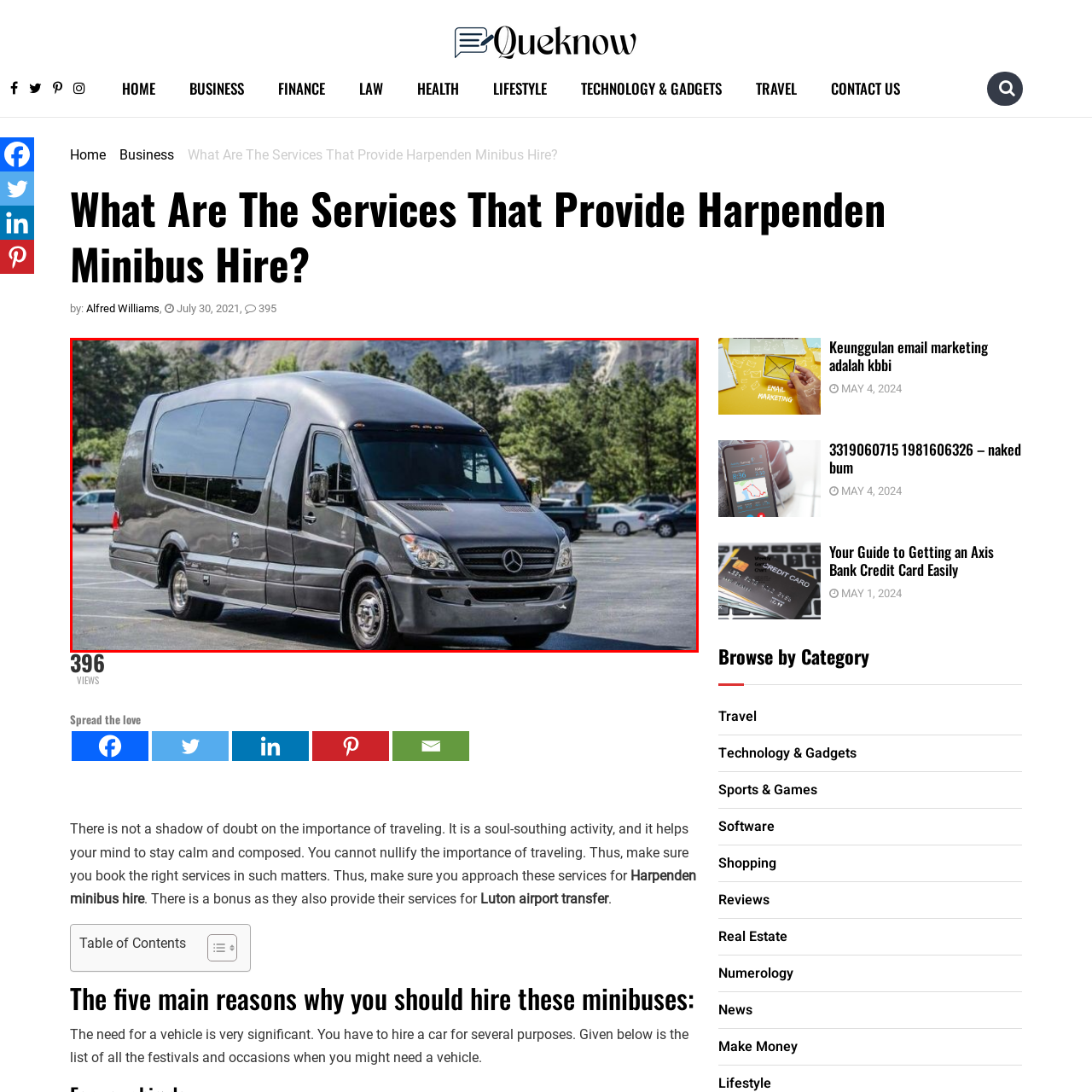Focus on the section within the red boundary and provide a detailed description.

The image prominently features a sleek, modern minibus, identified as a Mercedes-Benz model, showcasing its streamlined design and polished aluminum exterior. The minibus is parked in a spacious lot, with a blurred backdrop of trees and distant vehicles, indicating a possibly outdoor setting. Its large windows and contemporary contours suggest a focus on passenger comfort and spaciousness. This vehicle is likely associated with services that provide transportation solutions, such as Harpenden minibus hire, emphasizing the importance of reliable and stylish travel options for groups or events. The image captures the essence of modern transit solutions aimed at enhancing travel experiences.